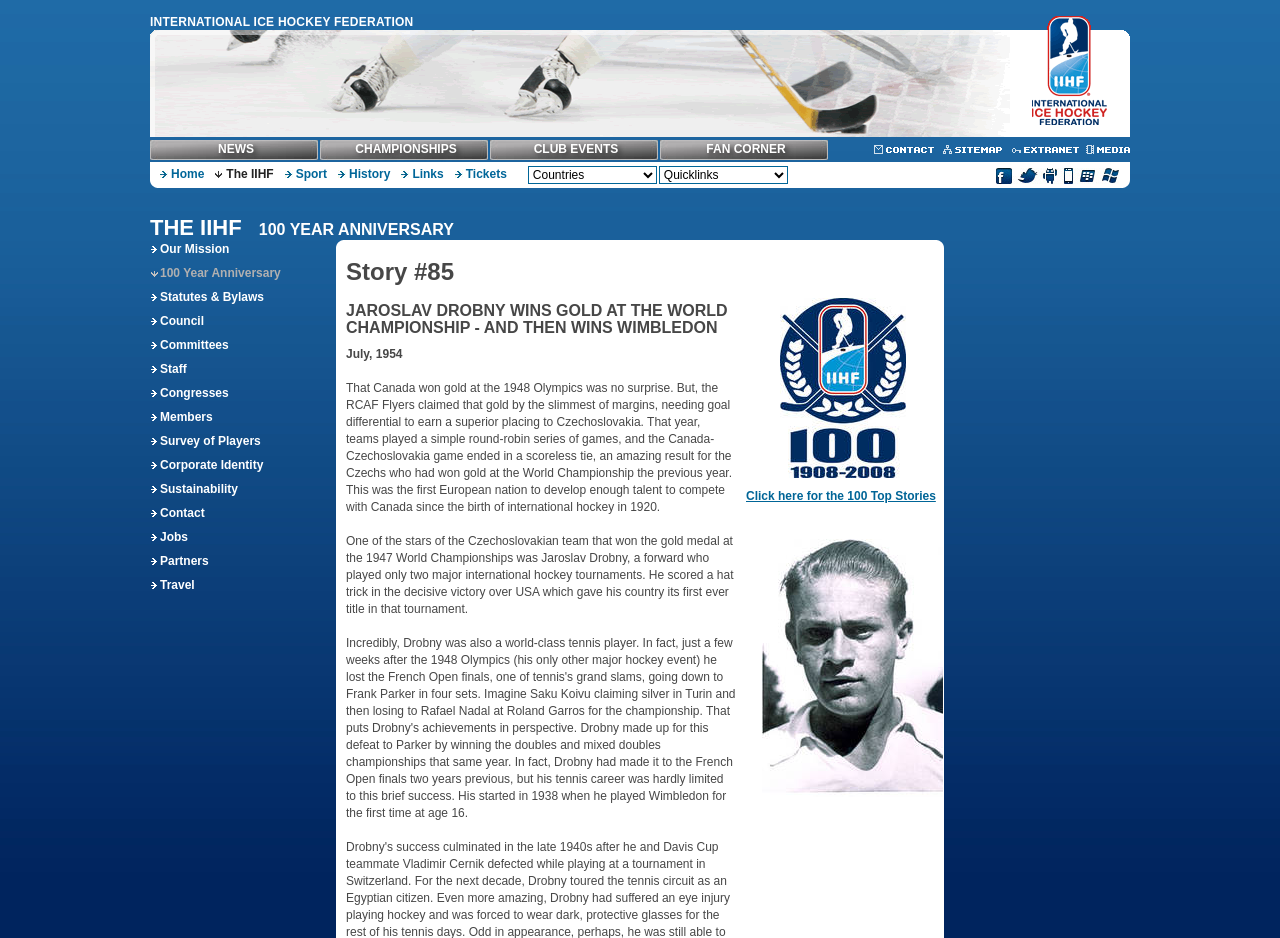What is the title of the story on the webpage?
Based on the screenshot, provide a one-word or short-phrase response.

Jaroslav Drobny wins gold